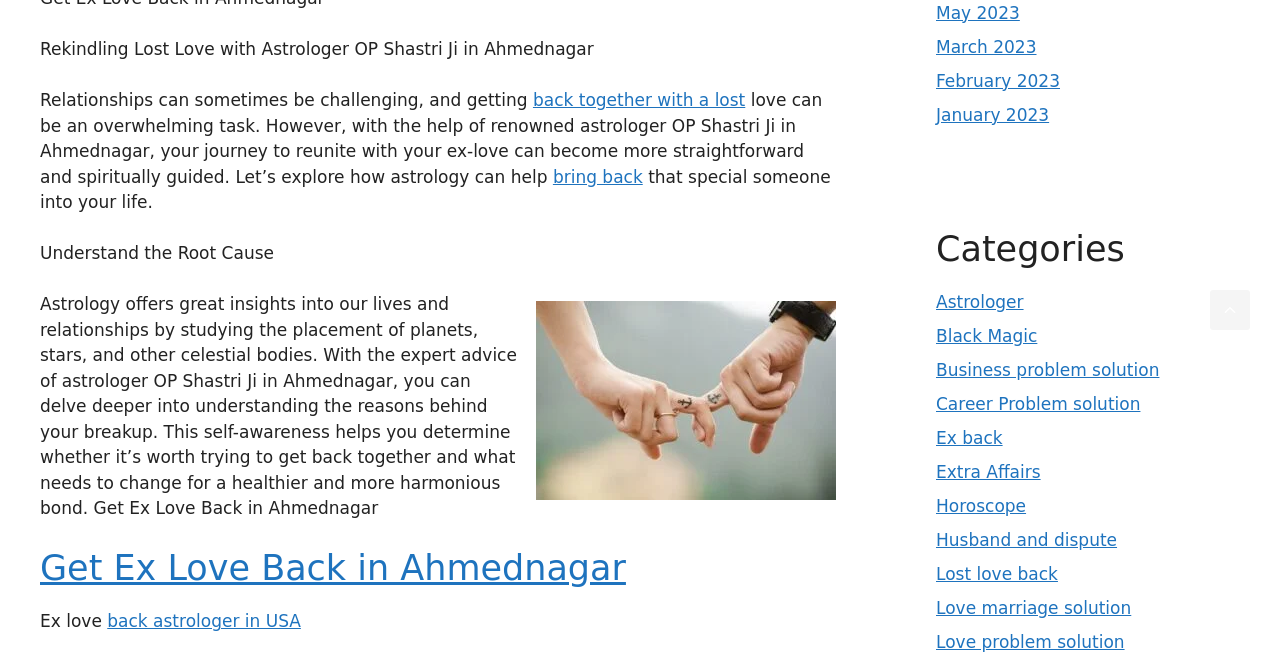Provide the bounding box for the UI element matching this description: "back together with a lost".

[0.416, 0.137, 0.582, 0.167]